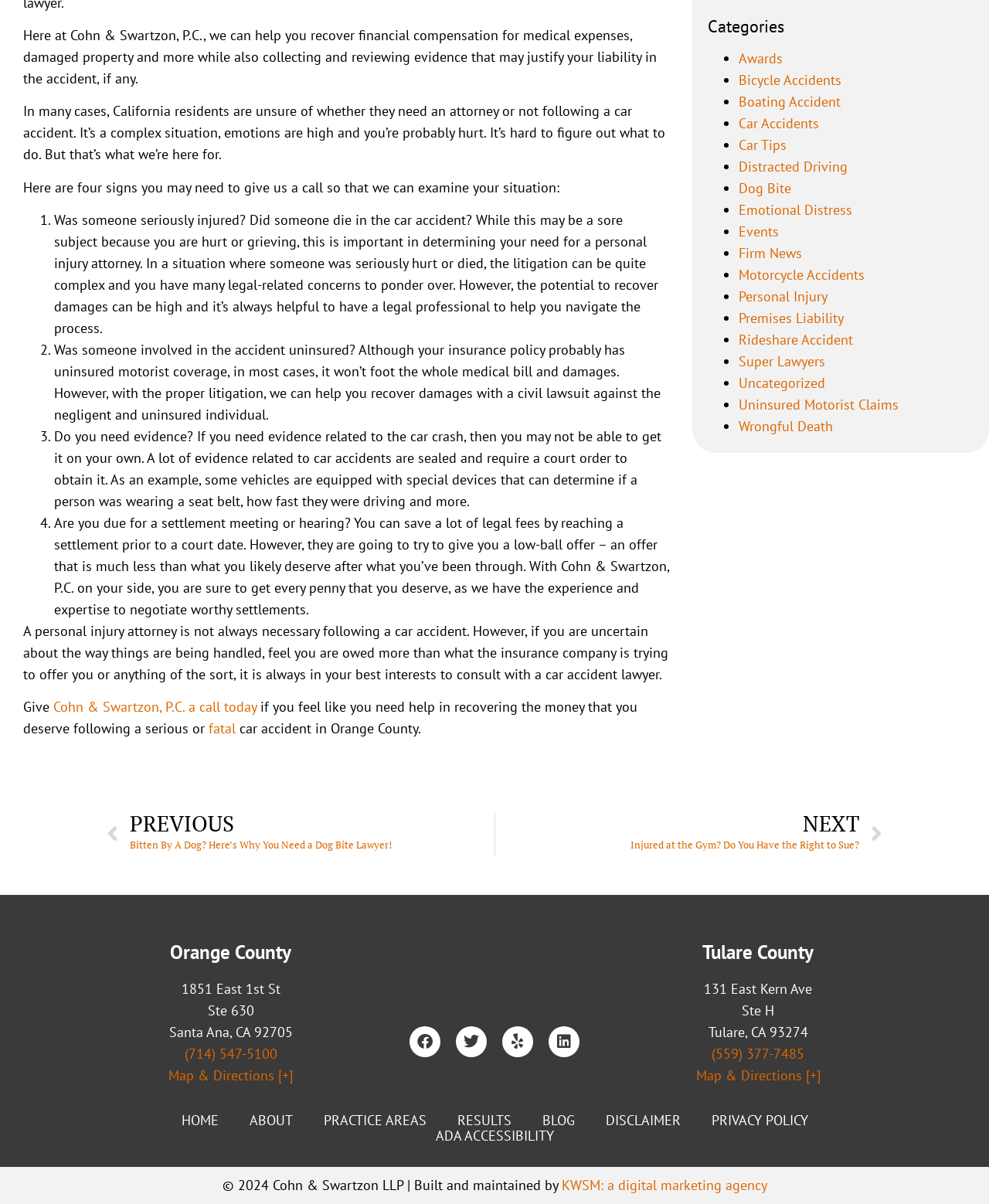Given the description Wrongful Death, predict the bounding box coordinates of the UI element. Ensure the coordinates are in the format (top-left x, top-left y, bottom-right x, bottom-right y) and all values are between 0 and 1.

[0.747, 0.346, 0.842, 0.361]